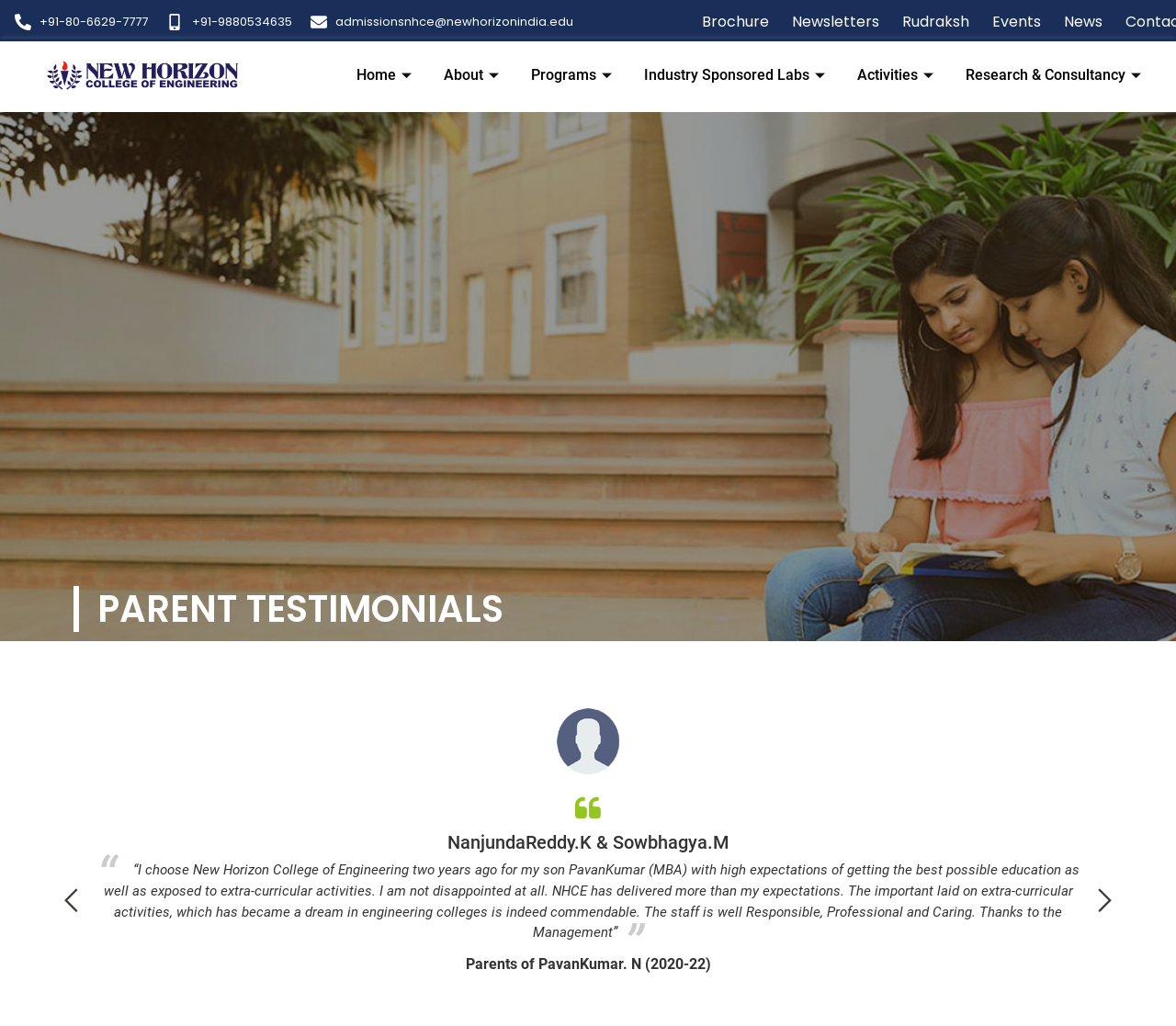Please find the bounding box coordinates in the format (top-left x, top-left y, bottom-right x, bottom-right y) for the given element description. Ensure the coordinates are floating point numbers between 0 and 1. Description: Industry Sponsored Labs

[0.536, 0.038, 0.717, 0.109]